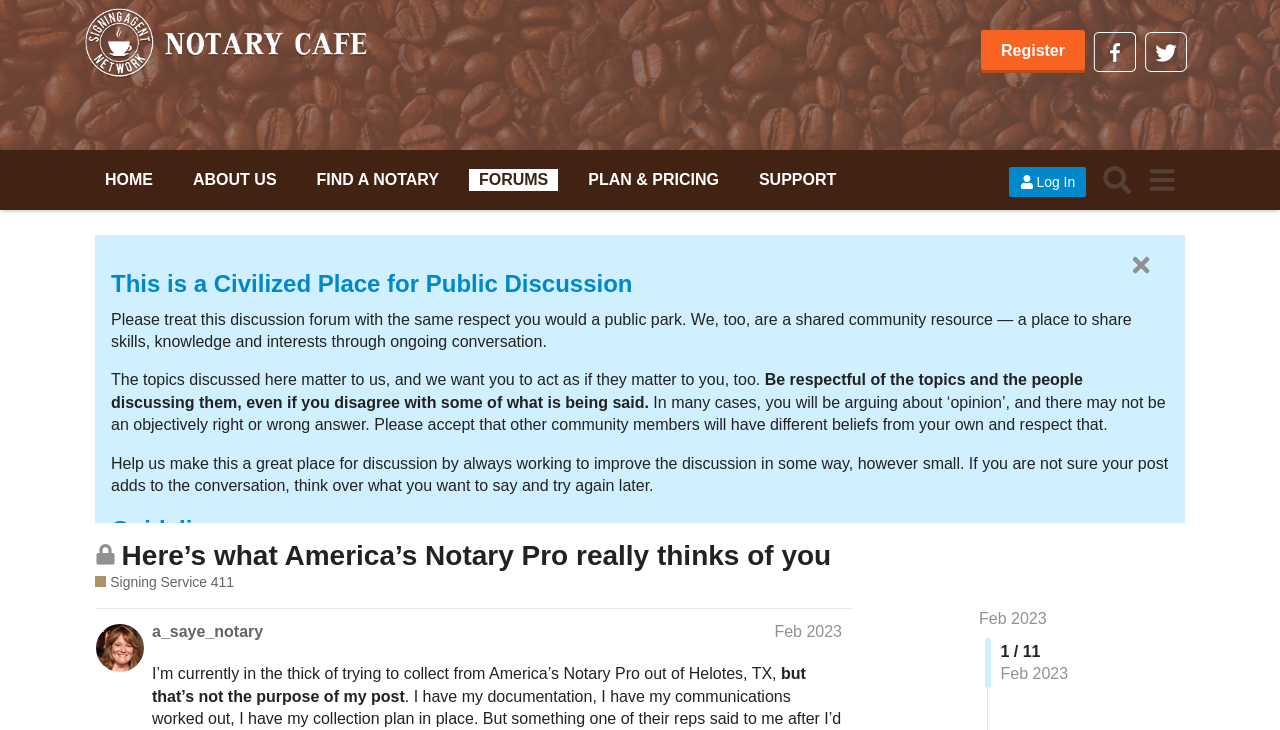Please provide the bounding box coordinates for the element that needs to be clicked to perform the instruction: "Click on the 'Register' link". The coordinates must consist of four float numbers between 0 and 1, formatted as [left, top, right, bottom].

[0.766, 0.04, 0.848, 0.099]